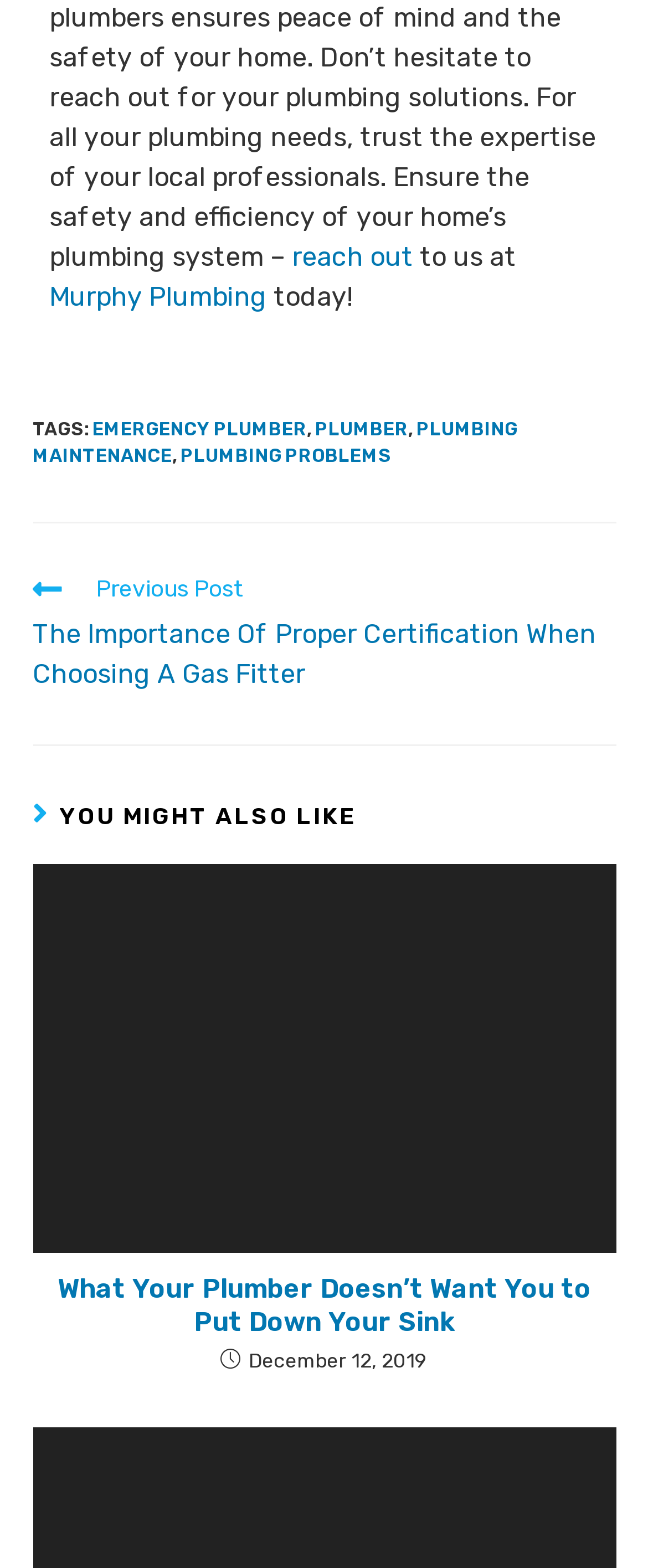Determine the bounding box coordinates of the UI element described below. Use the format (top-left x, top-left y, bottom-right x, bottom-right y) with floating point numbers between 0 and 1: plumbing problems

[0.278, 0.284, 0.604, 0.298]